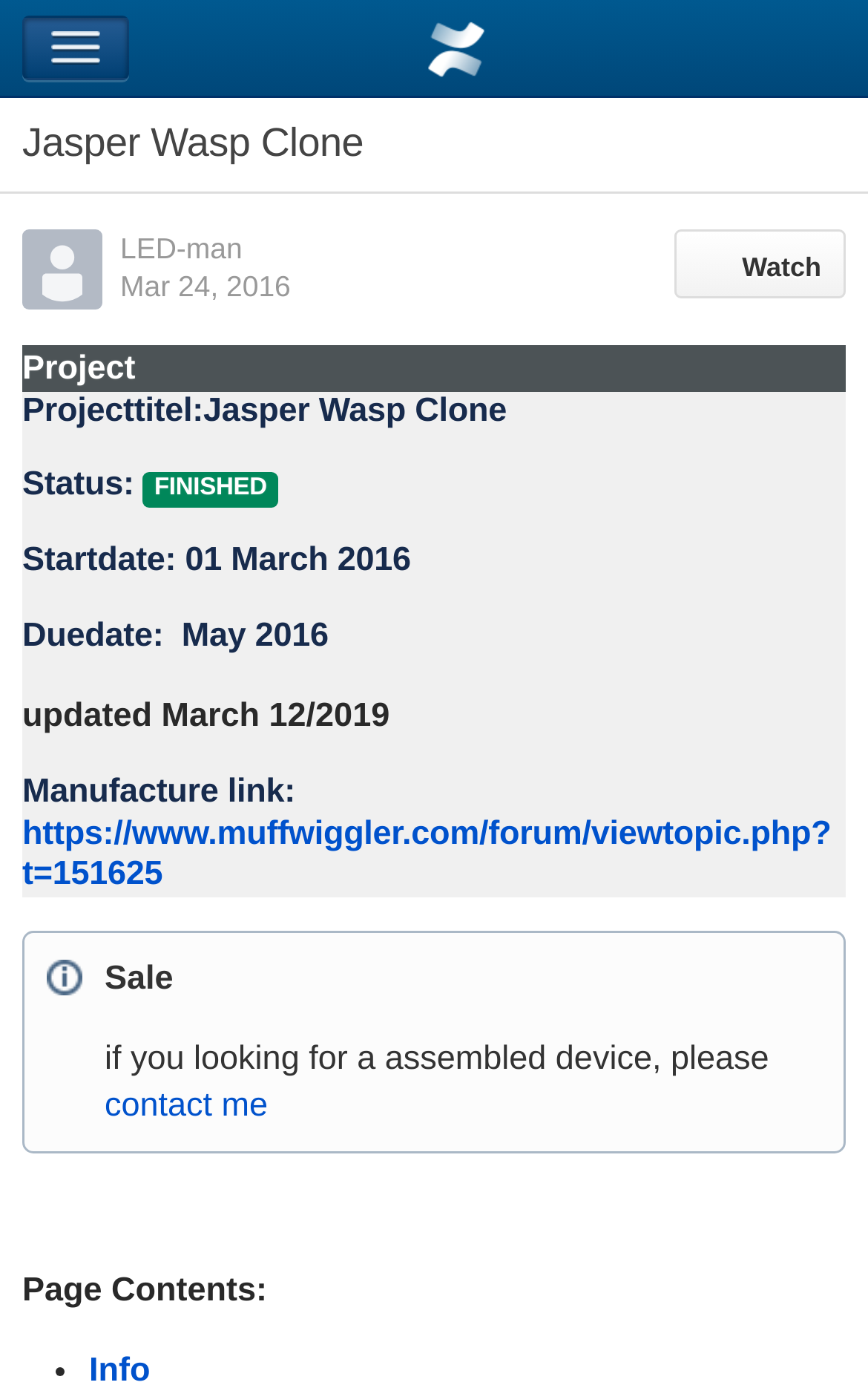Mark the bounding box of the element that matches the following description: "contact me".

[0.121, 0.783, 0.309, 0.81]